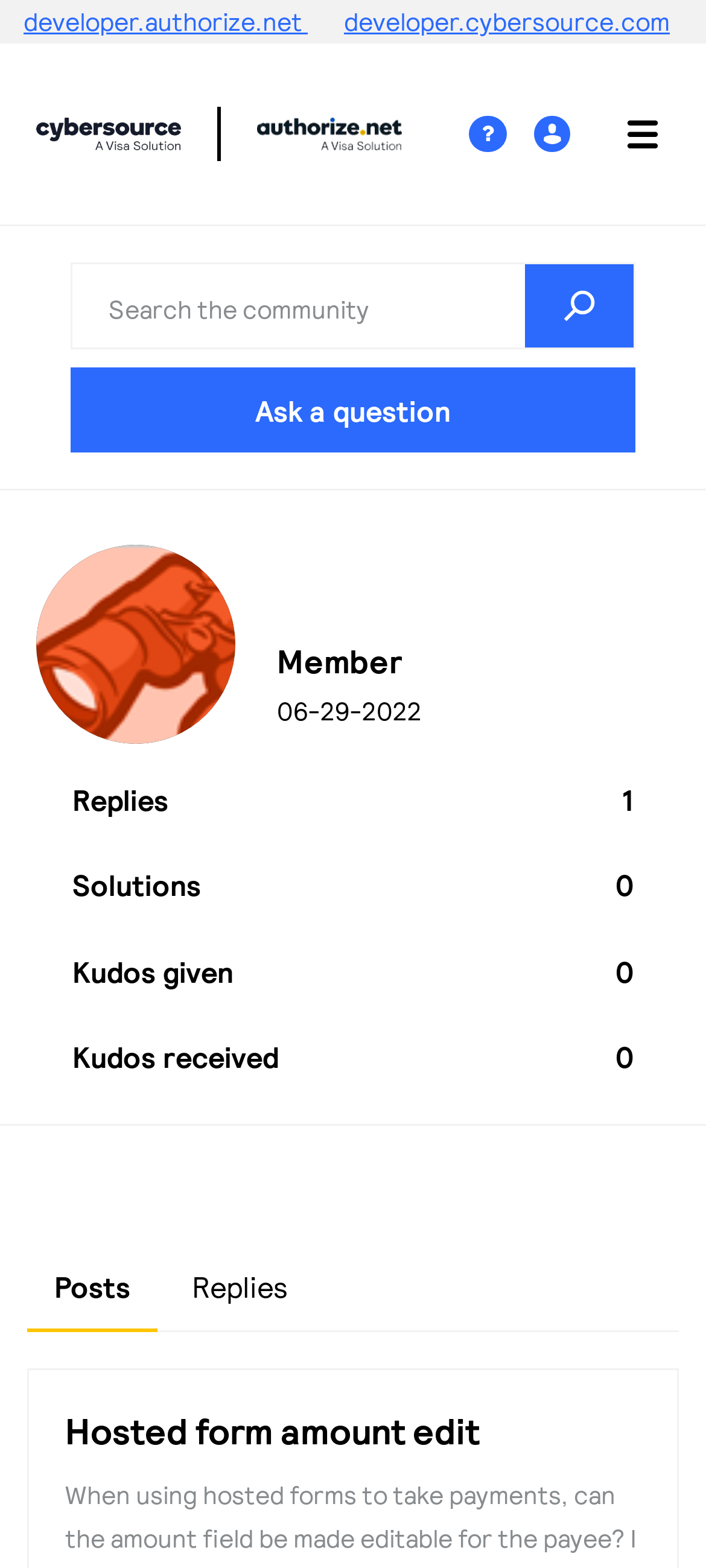What is the username of the profile?
Give a comprehensive and detailed explanation for the question.

I found the username by looking at the profile picture and the text next to it, which says 'Member' and has the username 'rcwood0215'.